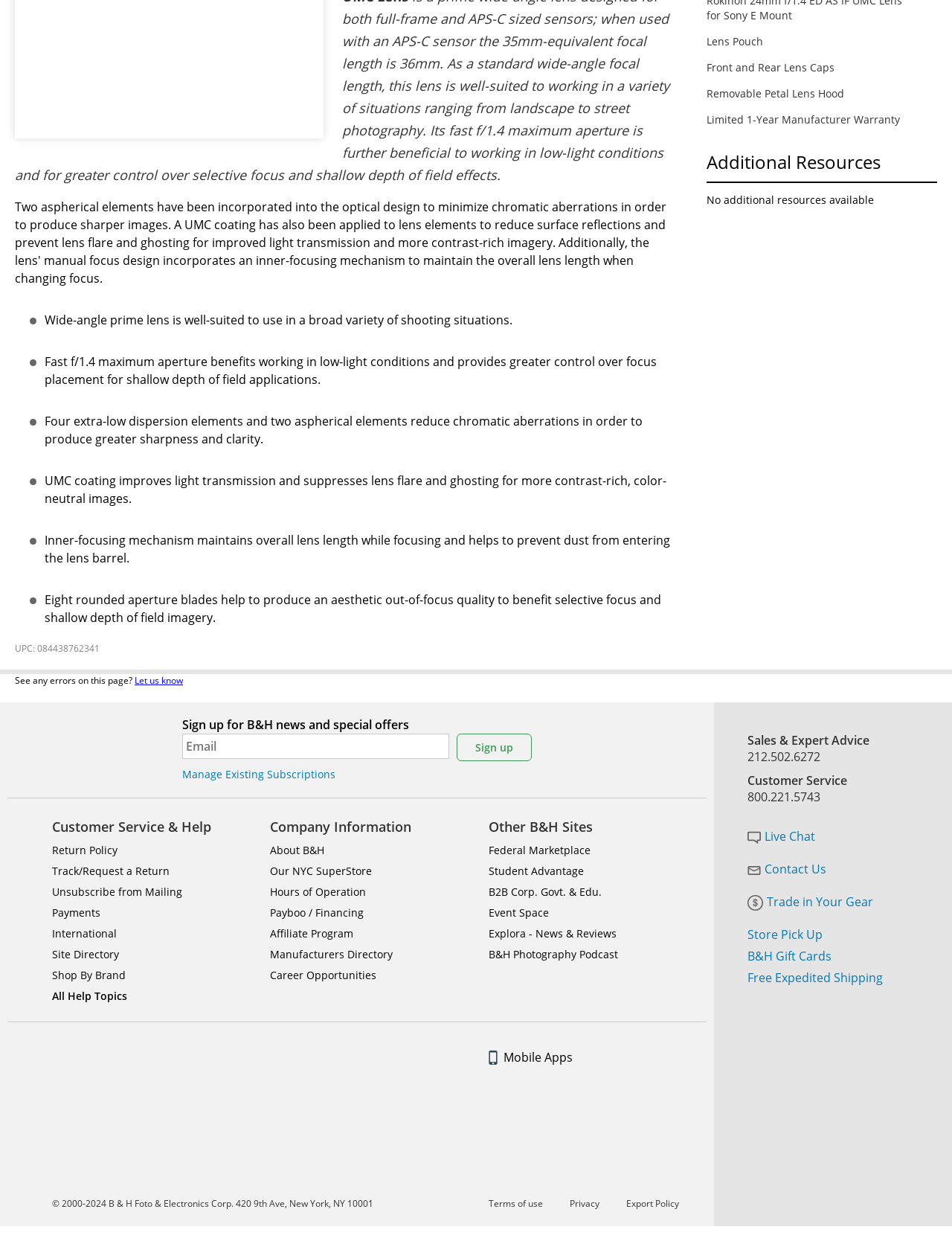Respond with a single word or phrase:
What is the UPC of the product?

084438762341